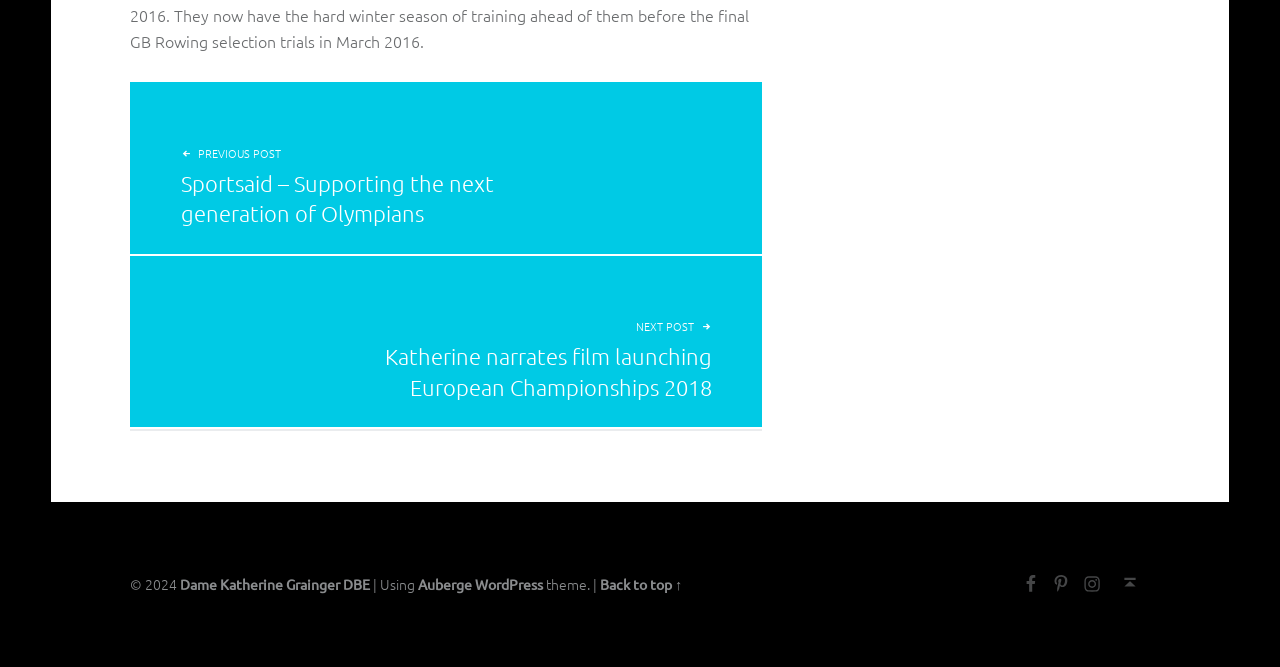Find the bounding box coordinates of the clickable region needed to perform the following instruction: "go back to top". The coordinates should be provided as four float numbers between 0 and 1, i.e., [left, top, right, bottom].

[0.469, 0.862, 0.533, 0.889]